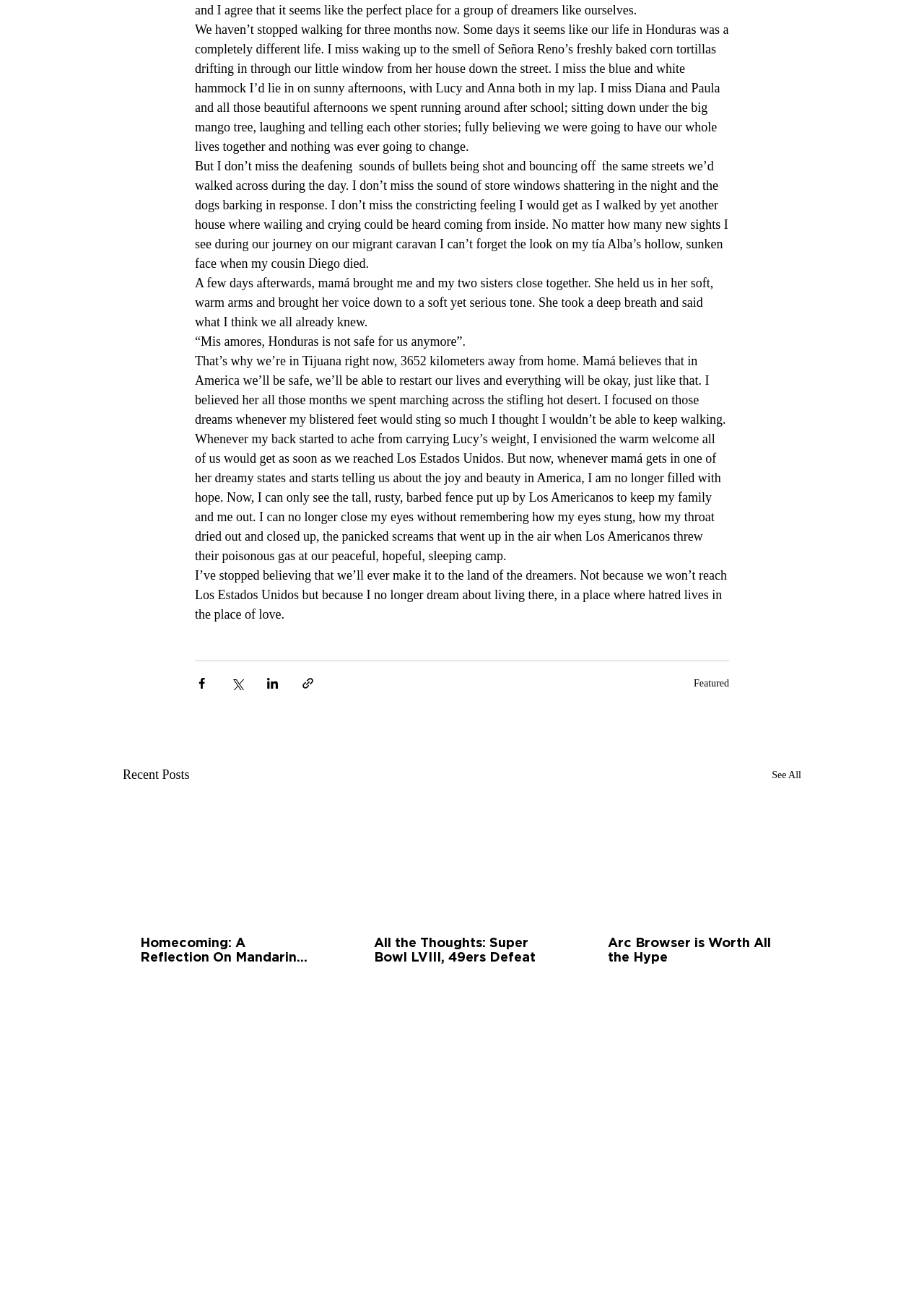Refer to the image and provide an in-depth answer to the question:
Is there a 'See All' button for 'Recent Posts'?

I found a 'See All' link next to the 'Recent Posts' heading, which suggests that there are more articles available beyond the three listed.